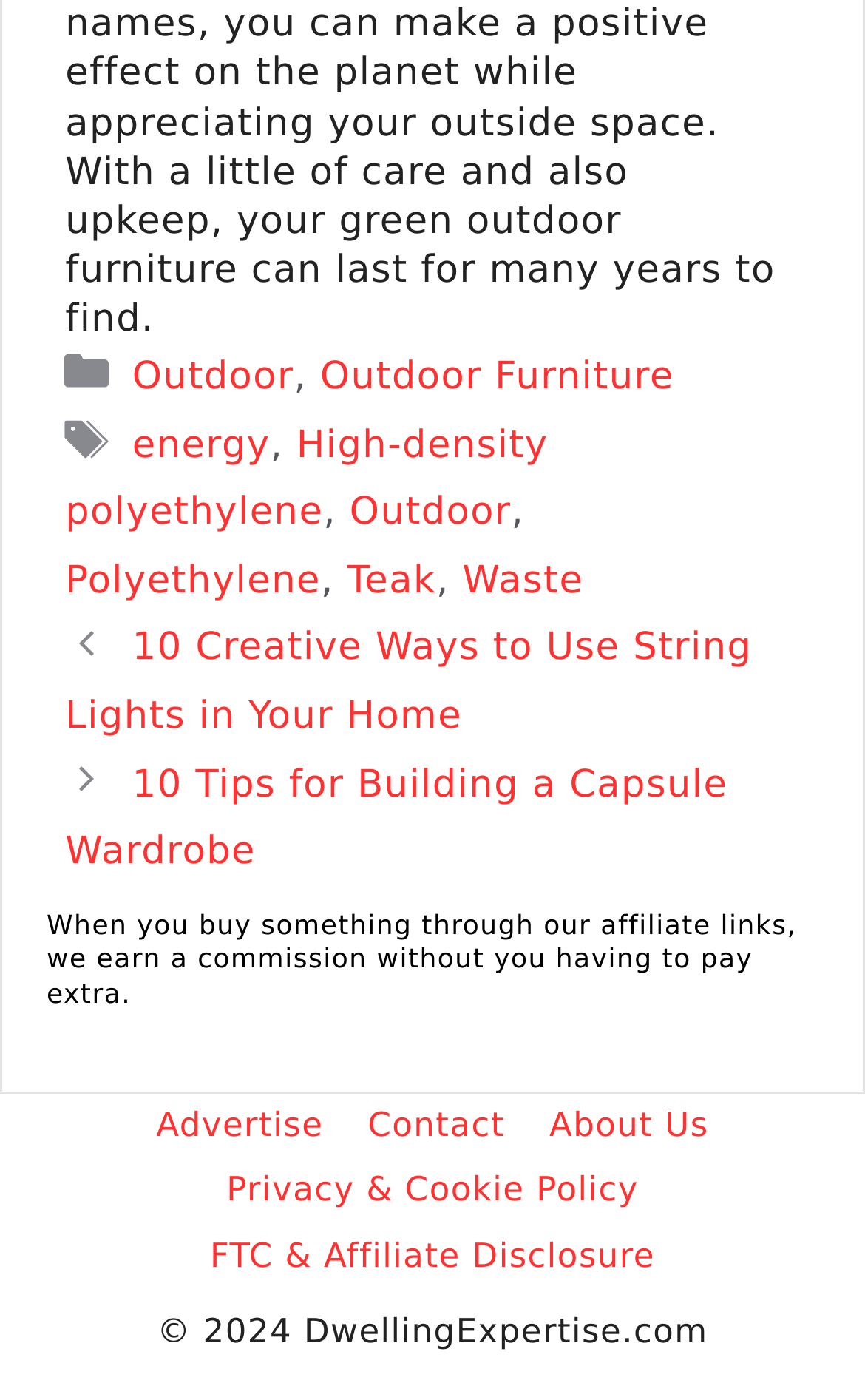Determine the bounding box coordinates for the HTML element mentioned in the following description: "Outdoor". The coordinates should be a list of four floats ranging from 0 to 1, represented as [left, top, right, bottom].

[0.404, 0.351, 0.591, 0.382]